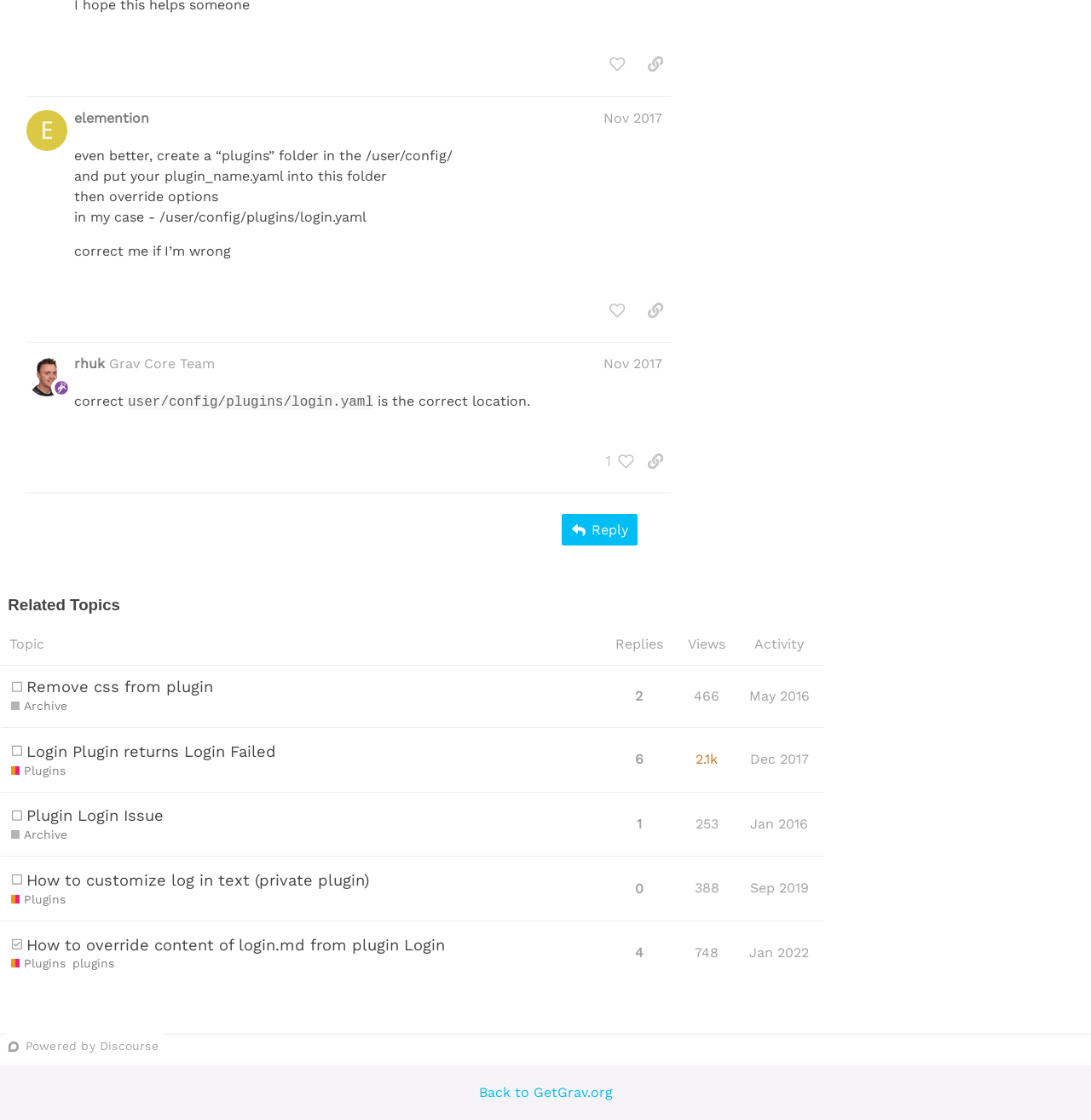Locate the coordinates of the bounding box for the clickable region that fulfills this instruction: "like this post".

[0.551, 0.044, 0.581, 0.071]